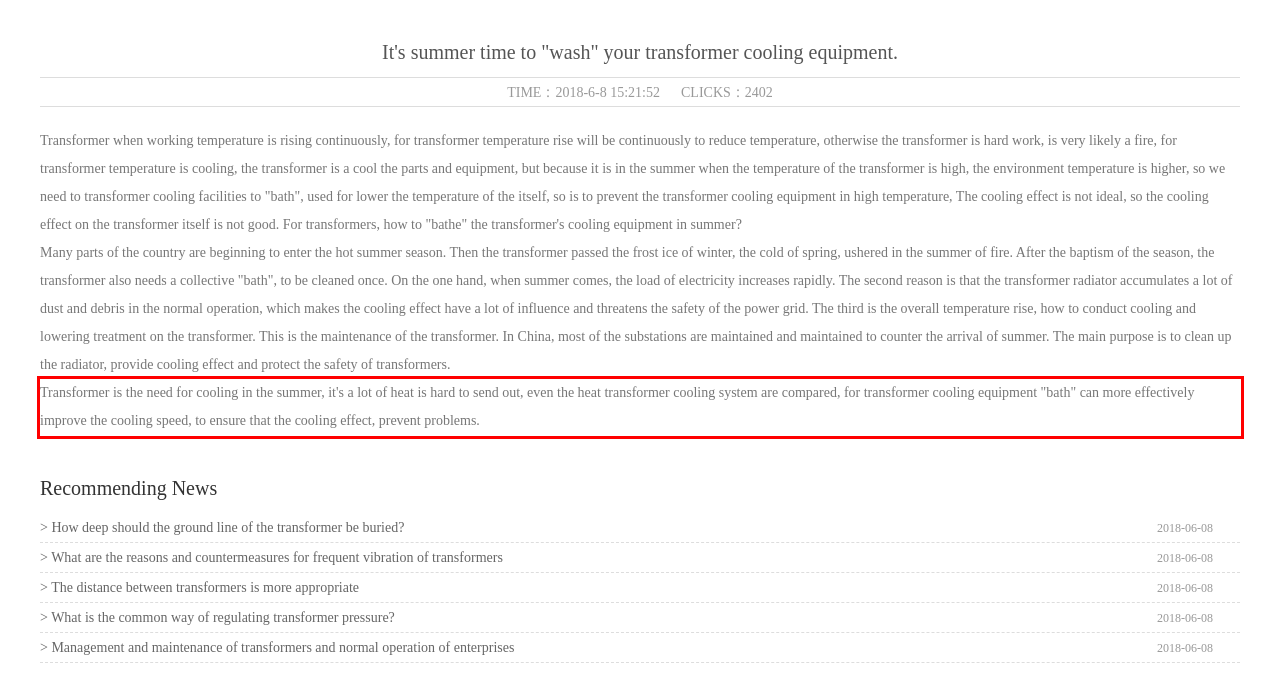Extract and provide the text found inside the red rectangle in the screenshot of the webpage.

Transformer is the need for cooling in the summer, it's a lot of heat is hard to send out, even the heat transformer cooling system are compared, for transformer cooling equipment "bath" can more effectively improve the cooling speed, to ensure that the cooling effect, prevent problems.